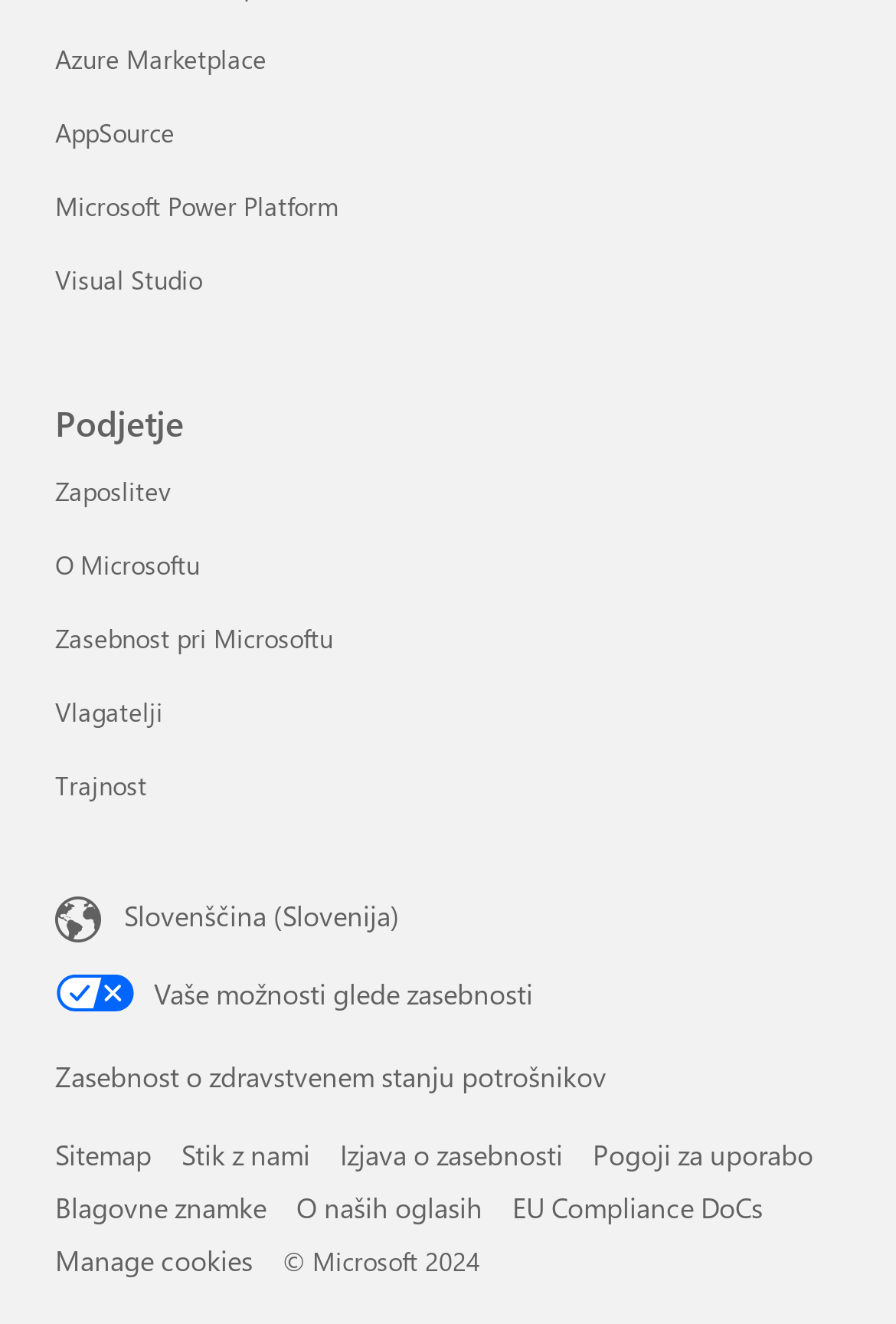Refer to the image and answer the question with as much detail as possible: What is the language currently set to?

I found the answer by looking at the link with the text 'Izbirnik jezika vsebine. Trenutno nastavljen jezik: Slovenščina (Slovenija)' which indicates the current language setting.